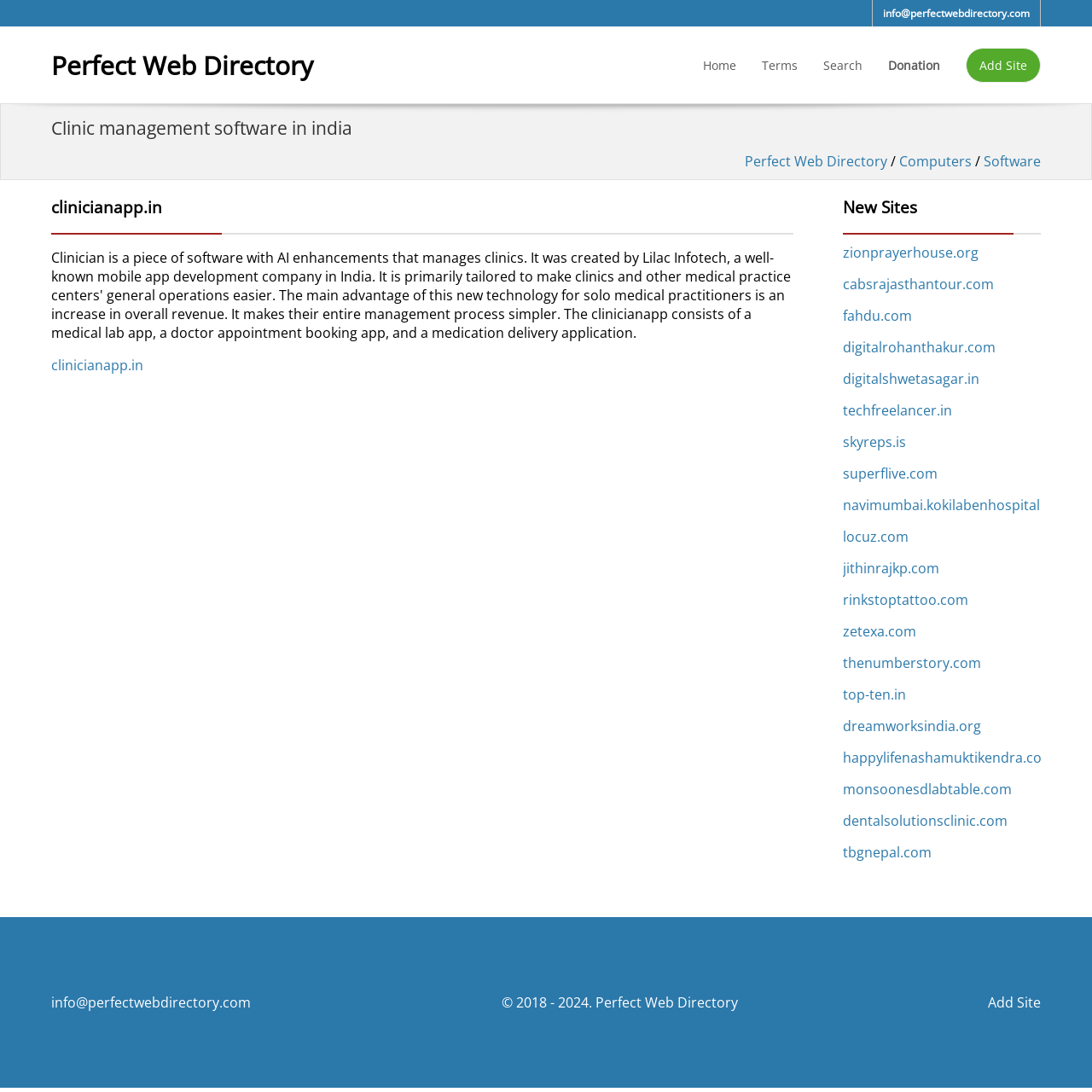Please identify the bounding box coordinates for the region that you need to click to follow this instruction: "add a new site".

[0.884, 0.043, 0.953, 0.075]